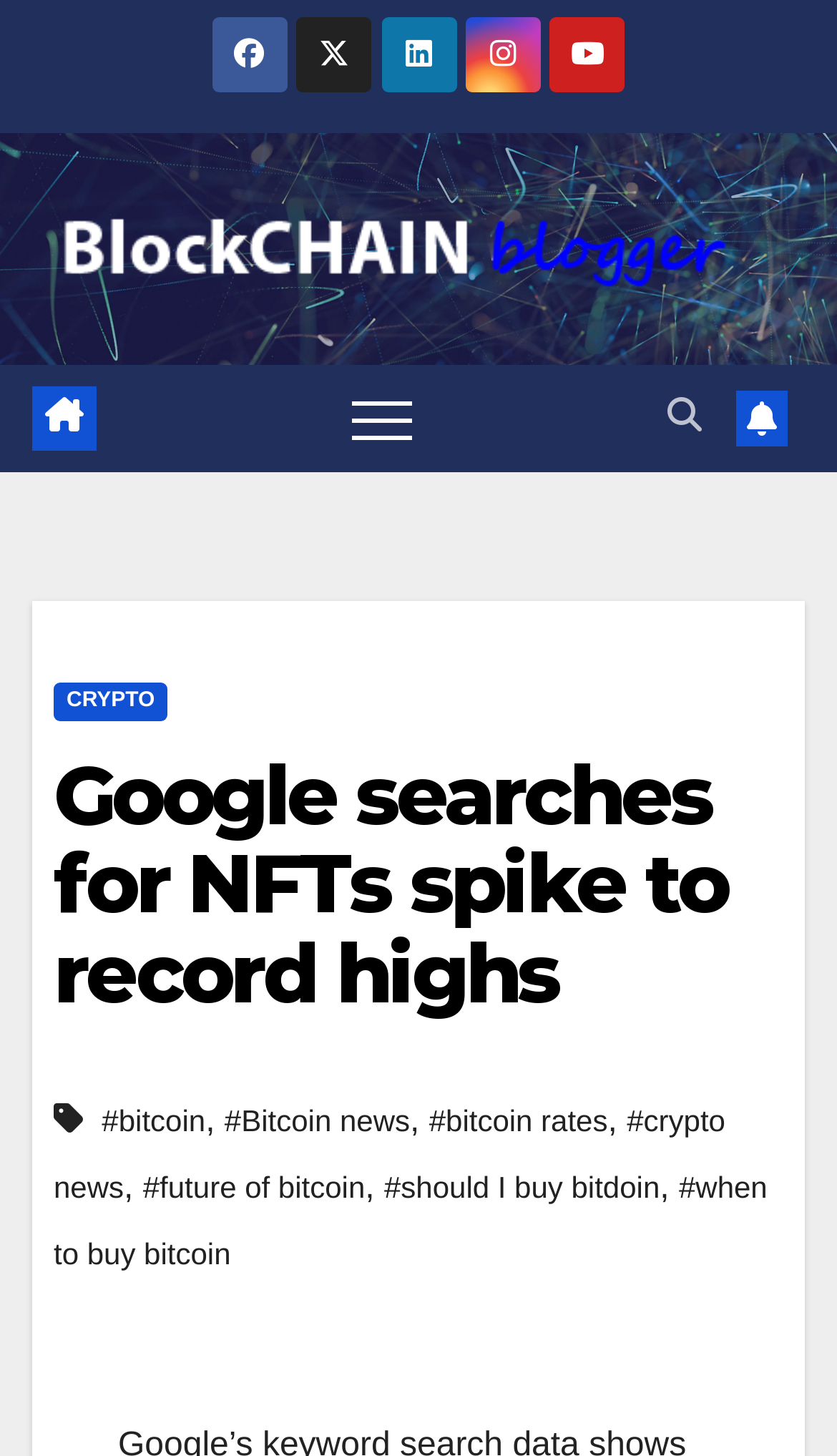Identify and provide the text content of the webpage's primary headline.

Google searches for NFTs spike to record highs